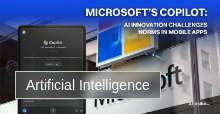What brand is showcased in the image?
Please provide a single word or phrase as the answer based on the screenshot.

Microsoft